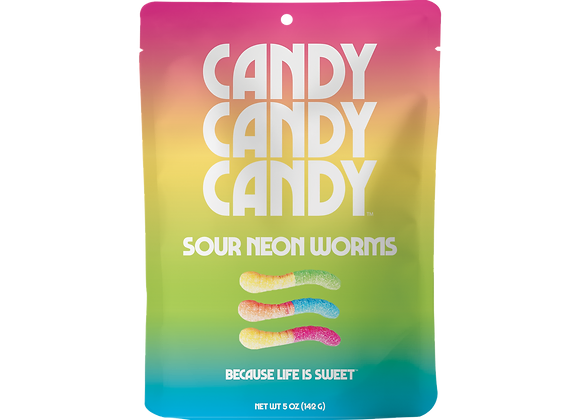Elaborate on all the elements present in the image.

The image depicts a vibrant and eye-catching packaging for "Sour Neon Worms," a popular candy product. The package features a striking gradient background that transitions from pink at the top to green at the bottom, enhancing its playful and appealing look. Prominently displayed on the front, the words "CANDY CANDY CANDY" are boldly printed in a fun, white font, drawing attention to the delightful nature of the product.

Below this, the product name "SOUR NEON WORMS" stands out in bright yellow, emphasizing the unique sour flavor profile that the candy offers. The colorful gummy worms, rendered in blue, purple, yellow, and green hues, are illustrated on the package to tantalize potential buyers with their bright, fruity appearance. Additionally, the tagline "BECAUSE LIFE IS SWEET" is printed in a smaller font at the bottom, encapsulating the playful spirit of the brand.

The package specifies a net weight of 5 oz (142 g), indicating the quantity of candy included. This sweet-and-sour treat promises a delightful tasting experience with its diverse flavors, making it an enticing choice for candy lovers looking for a burst of fun in every bite.